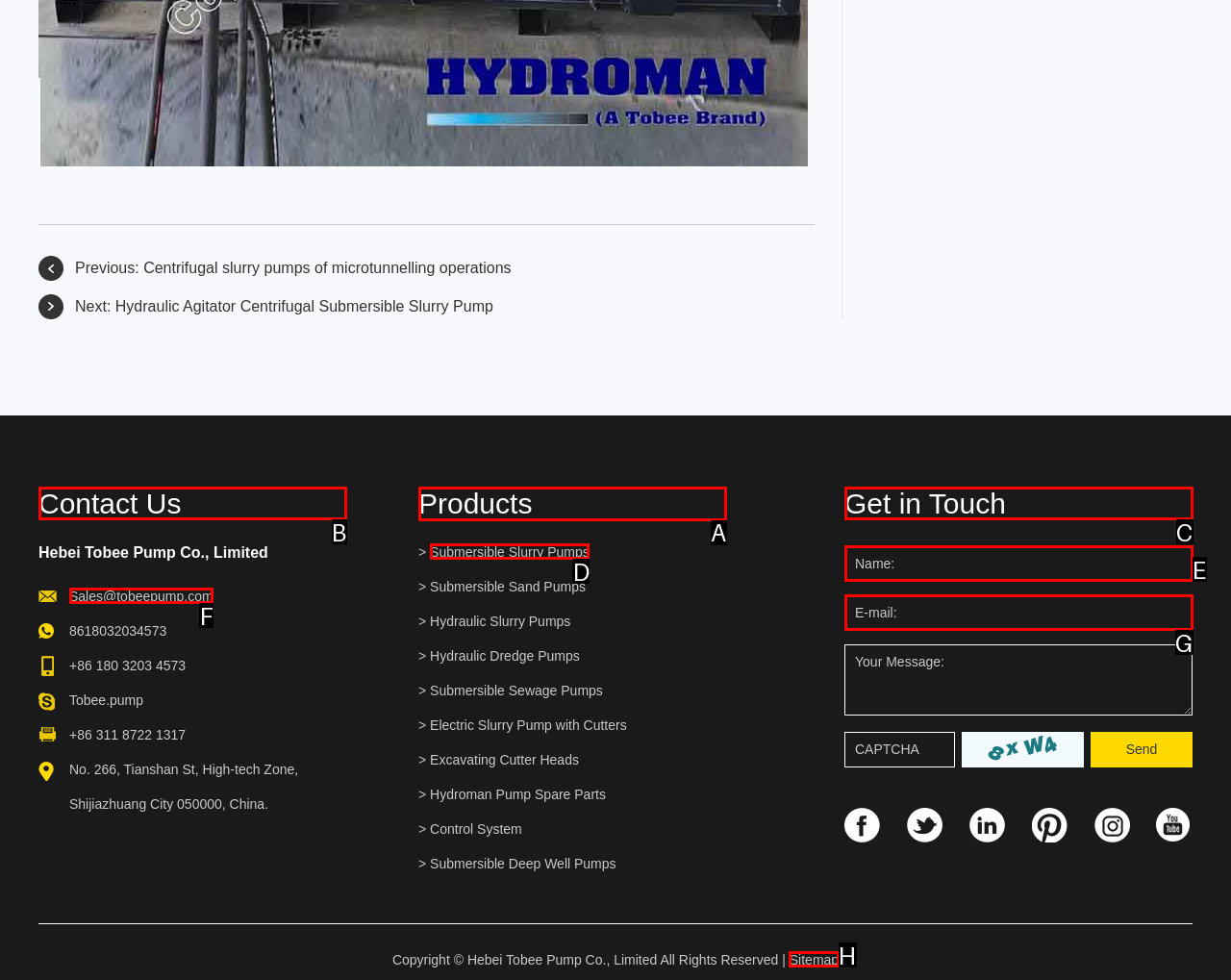Point out the specific HTML element to click to complete this task: Click on 'Products' Reply with the letter of the chosen option.

A